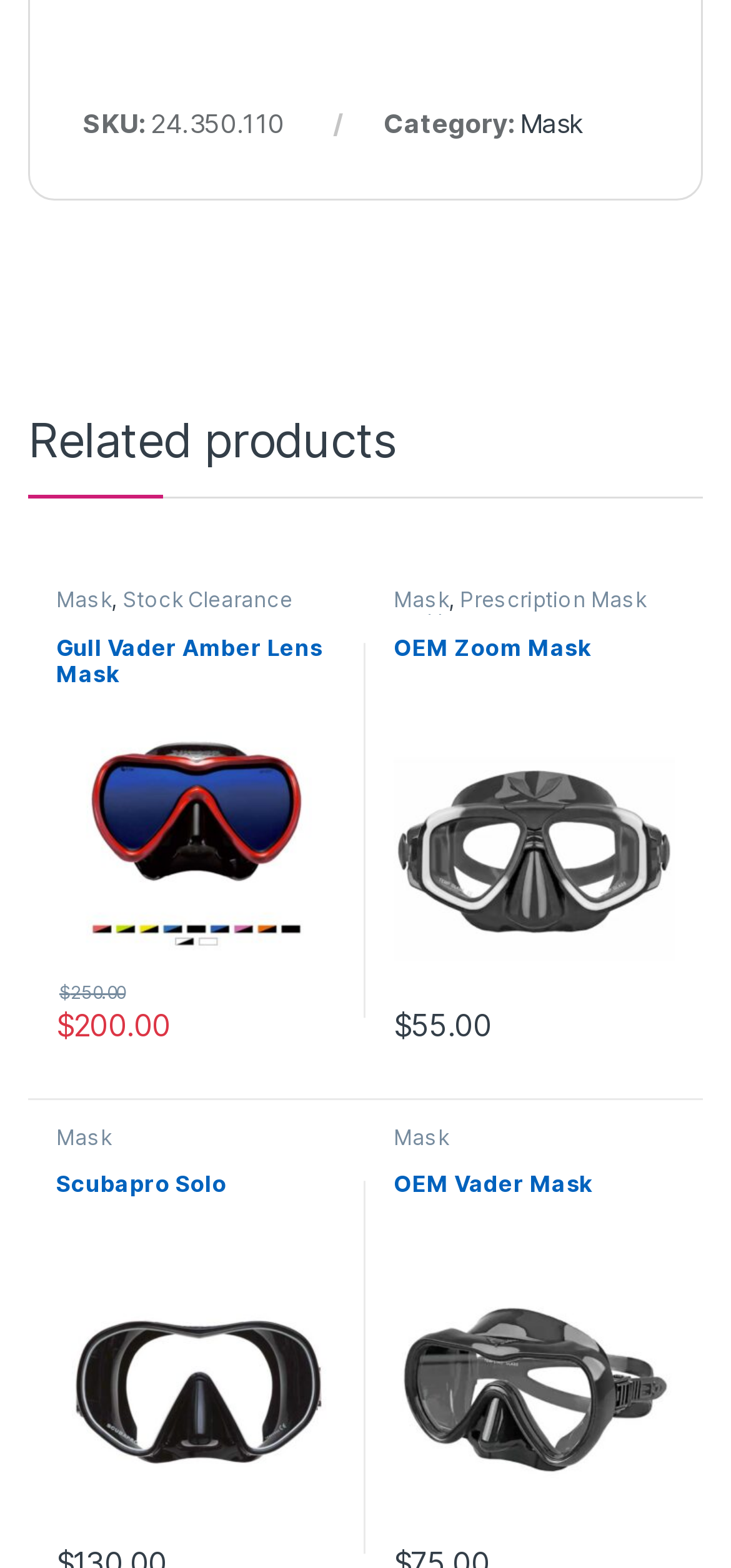Predict the bounding box of the UI element that fits this description: "Stock Clearance".

[0.167, 0.375, 0.4, 0.391]